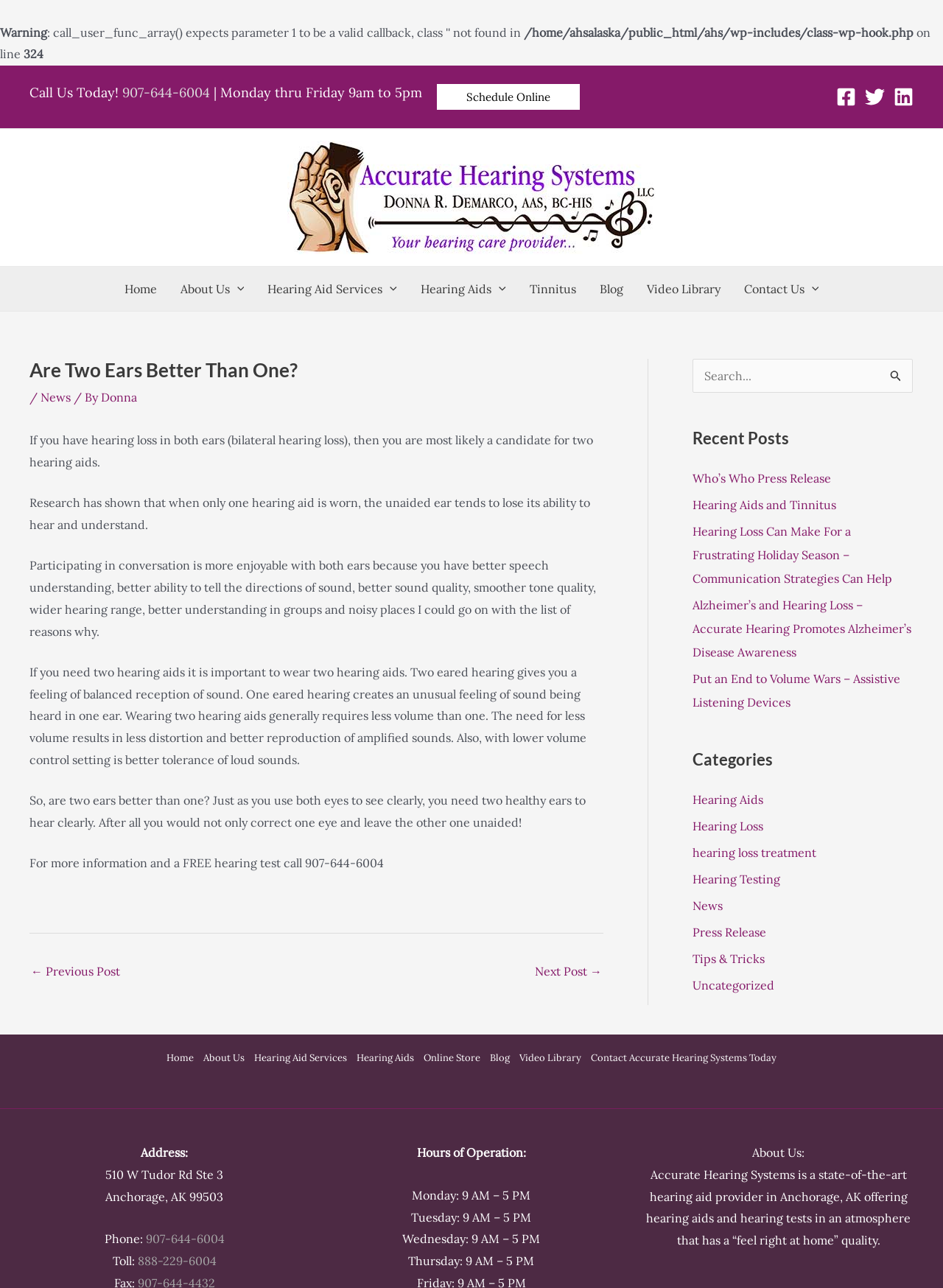Kindly determine the bounding box coordinates for the clickable area to achieve the given instruction: "Go to the home page".

[0.119, 0.207, 0.179, 0.241]